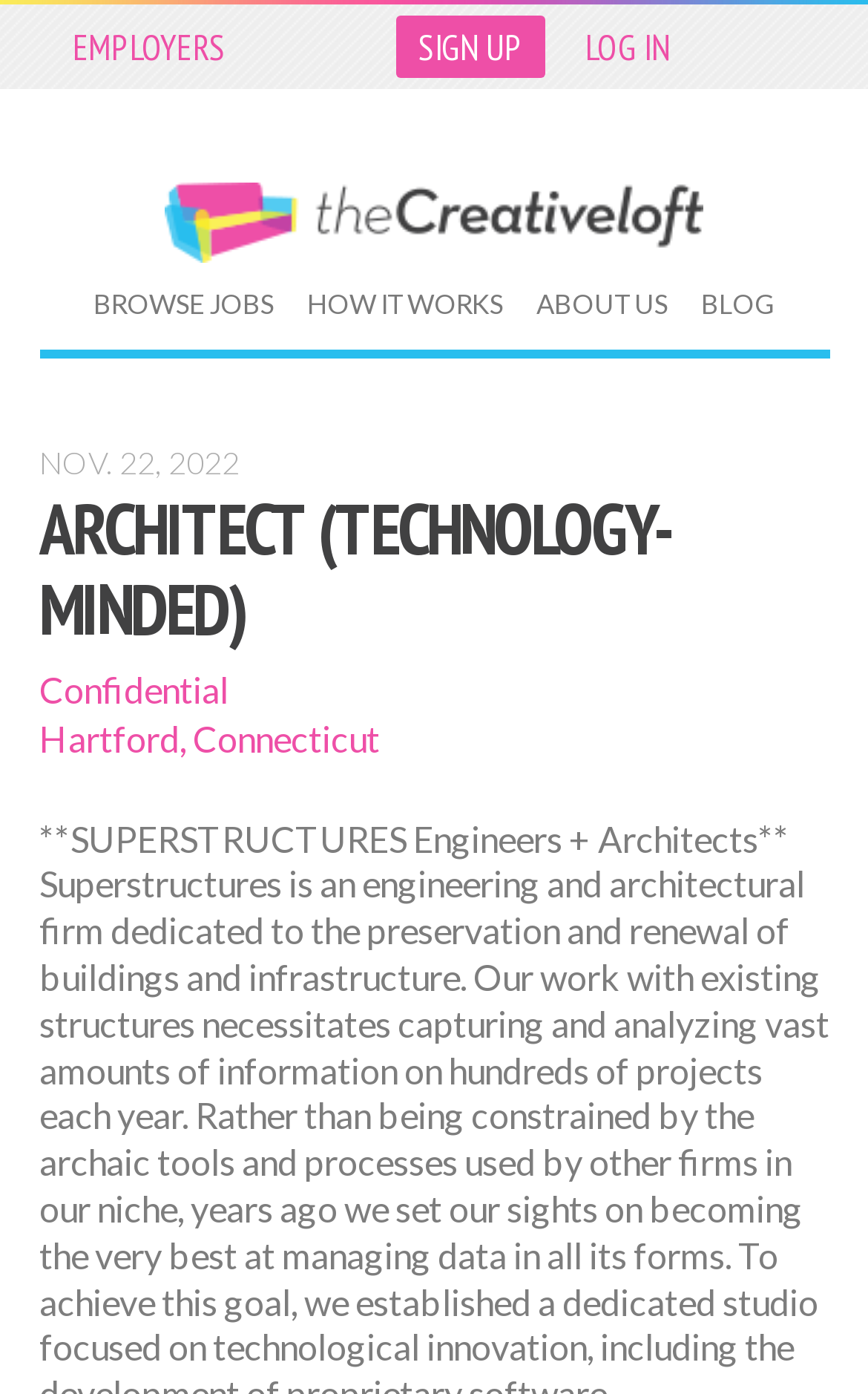Construct a comprehensive description capturing every detail on the webpage.

The webpage is a job posting for an Architect (Technology-Minded) position in Hartford, Connecticut. At the top, there are three links: "EMPLOYERS", "SIGN UP", and "LOG IN", aligned horizontally. Below these links, there is a horizontal separator. 

The main content area has a prominent link "THE CREATIVE LOFT" at the top, followed by four links: "BROWSE JOBS", "HOW IT WORKS", "ABOUT US", and "BLOG", arranged horizontally. 

Below these links, there is another horizontal separator. The job posting details start with a date "NOV. 22, 2022" on the left side, followed by a heading "ARCHITECT (TECHNOLOGY-MINDED)" that spans the entire width. 

Under the heading, there is a label "Confidential" on the left side, followed by the location "Hartford, Connecticut", where the city and state are separate links.